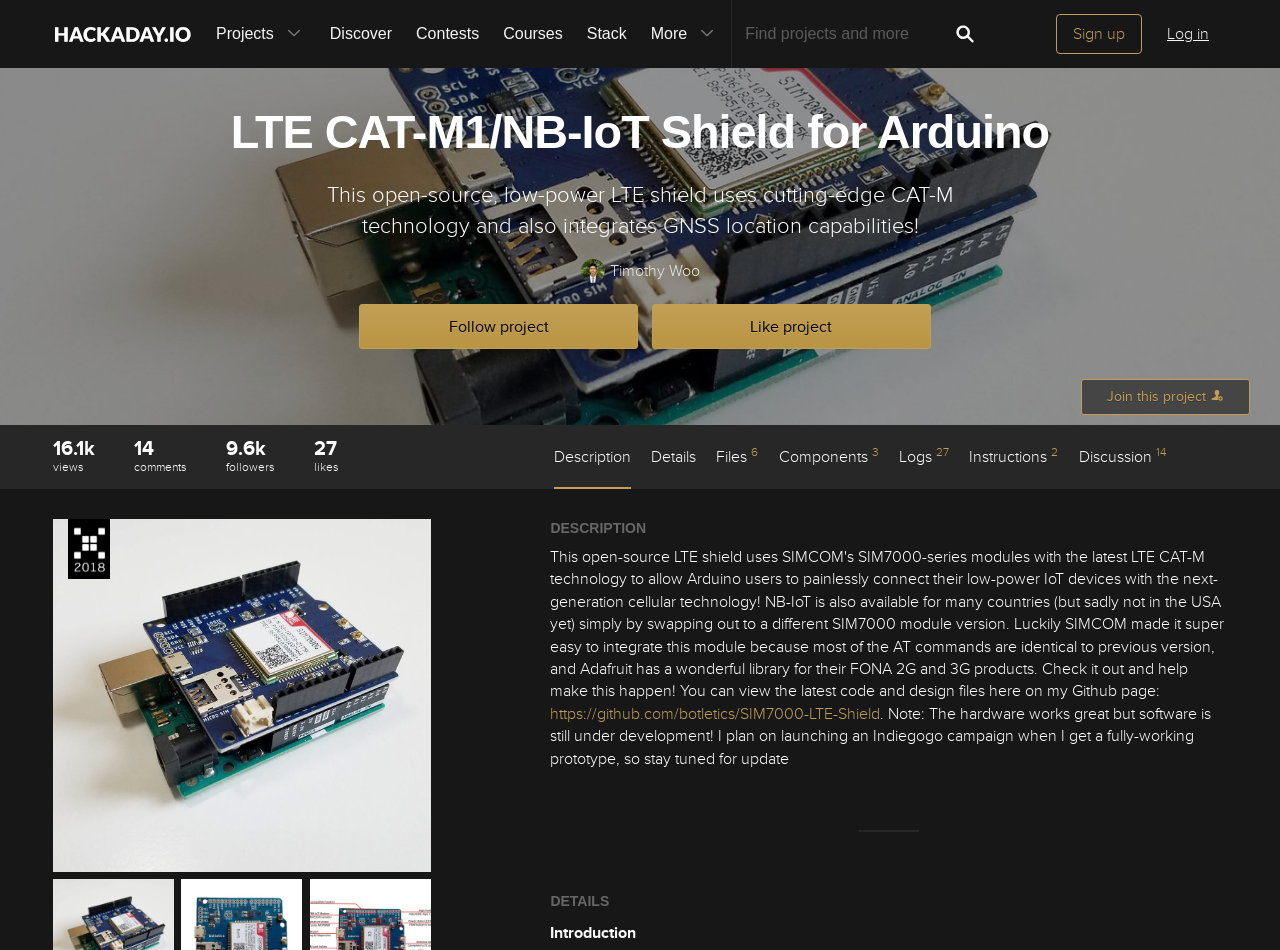Provide a short, one-word or phrase answer to the question below:
What is the current status of the software?

Under development